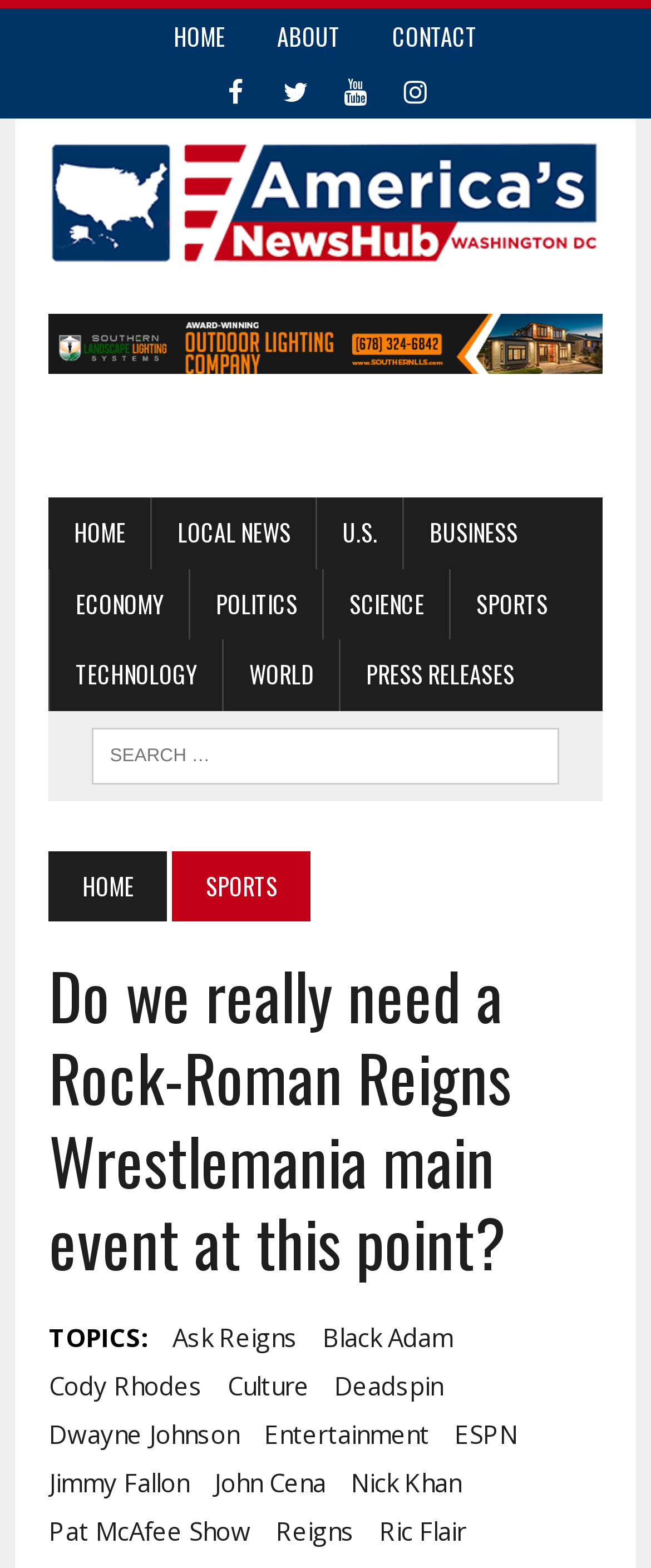Use a single word or phrase to answer this question: 
How many social media links are available?

4